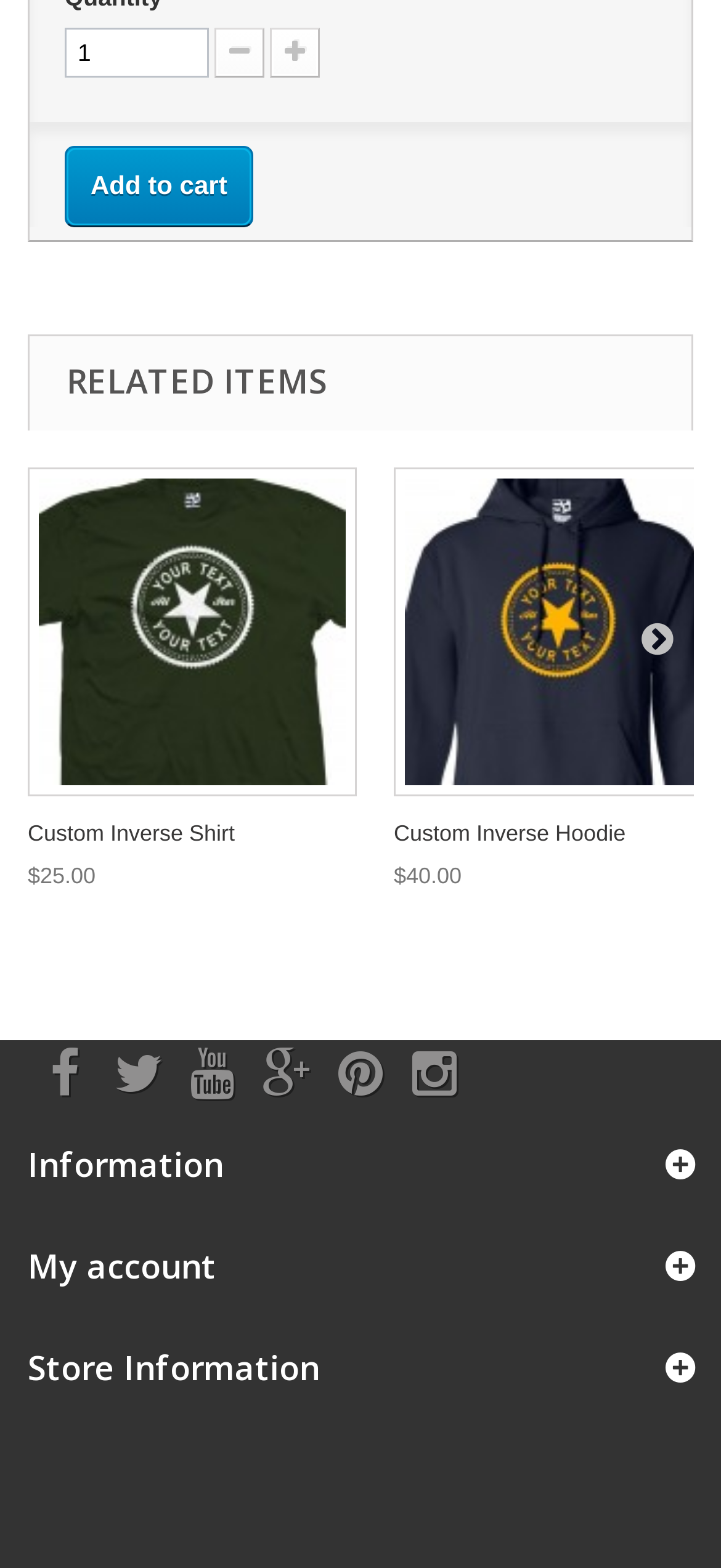Please provide the bounding box coordinates in the format (top-left x, top-left y, bottom-right x, bottom-right y). Remember, all values are floating point numbers between 0 and 1. What is the bounding box coordinate of the region described as: Facebook

[0.069, 0.737, 0.11, 0.763]